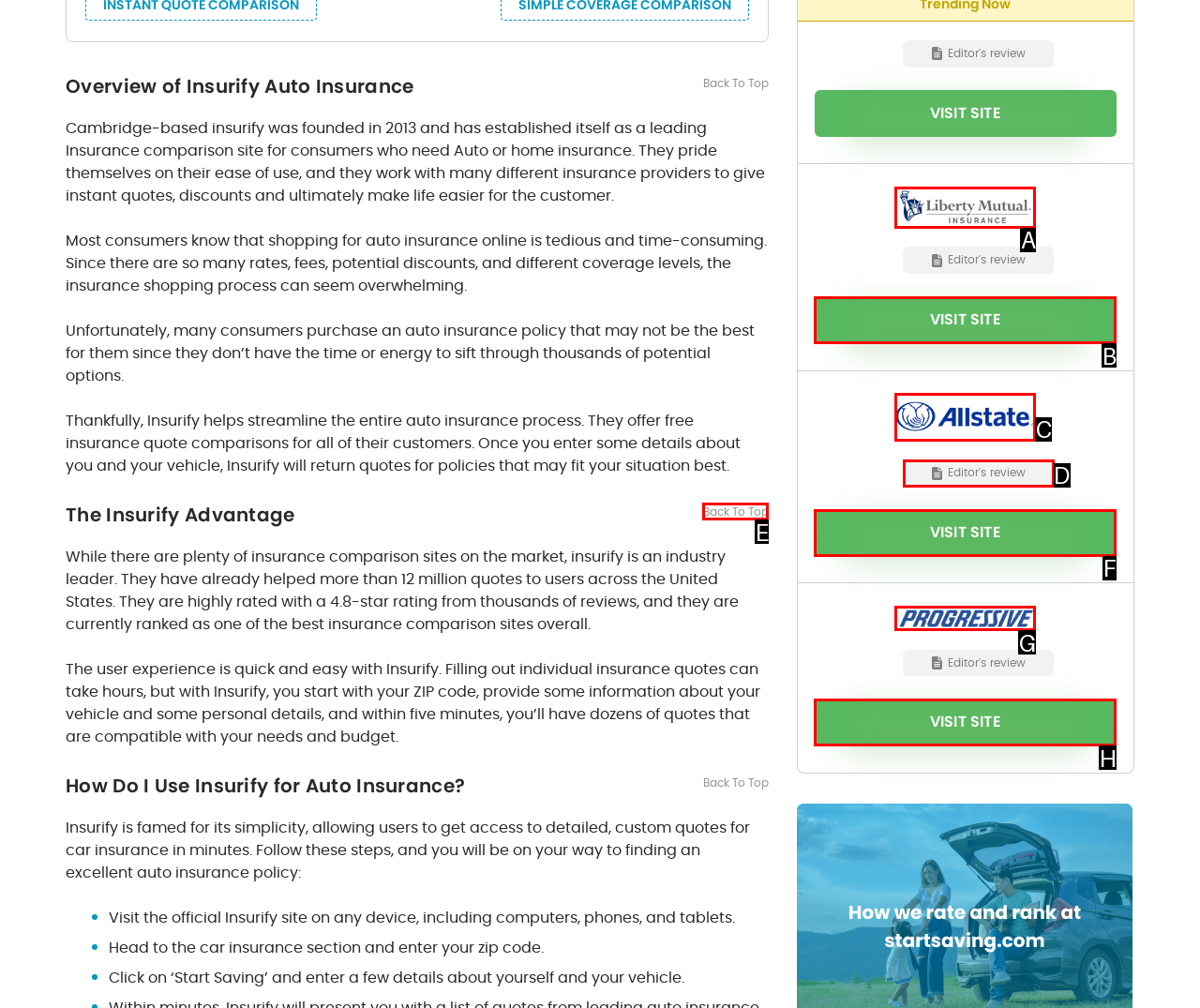Identify the HTML element that corresponds to the description: alt="LibertyMutual_logo" Provide the letter of the matching option directly from the choices.

A